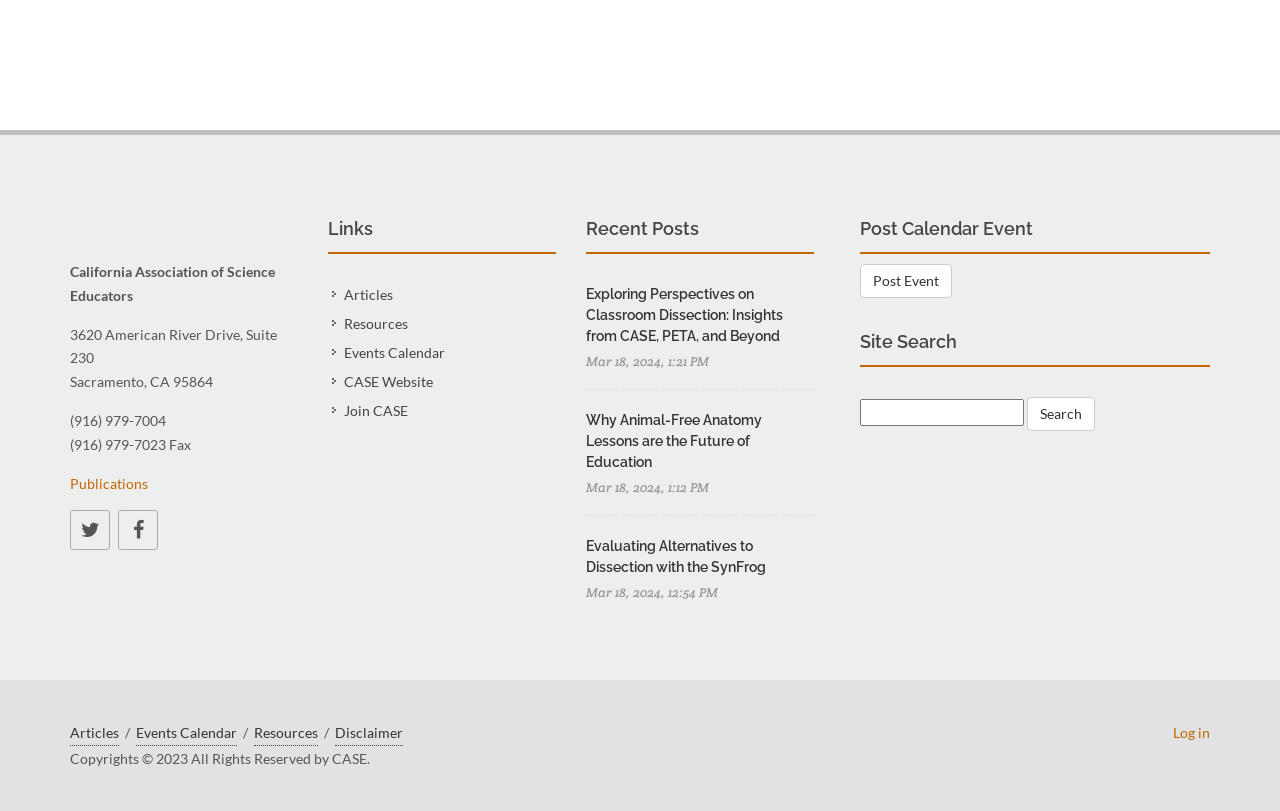What is the purpose of the 'Post Calendar Event' section?
Based on the image, answer the question with as much detail as possible.

The purpose of the 'Post Calendar Event' section can be inferred from the heading element and the link element 'Post Event' within it, which suggests that this section is for posting a calendar event.